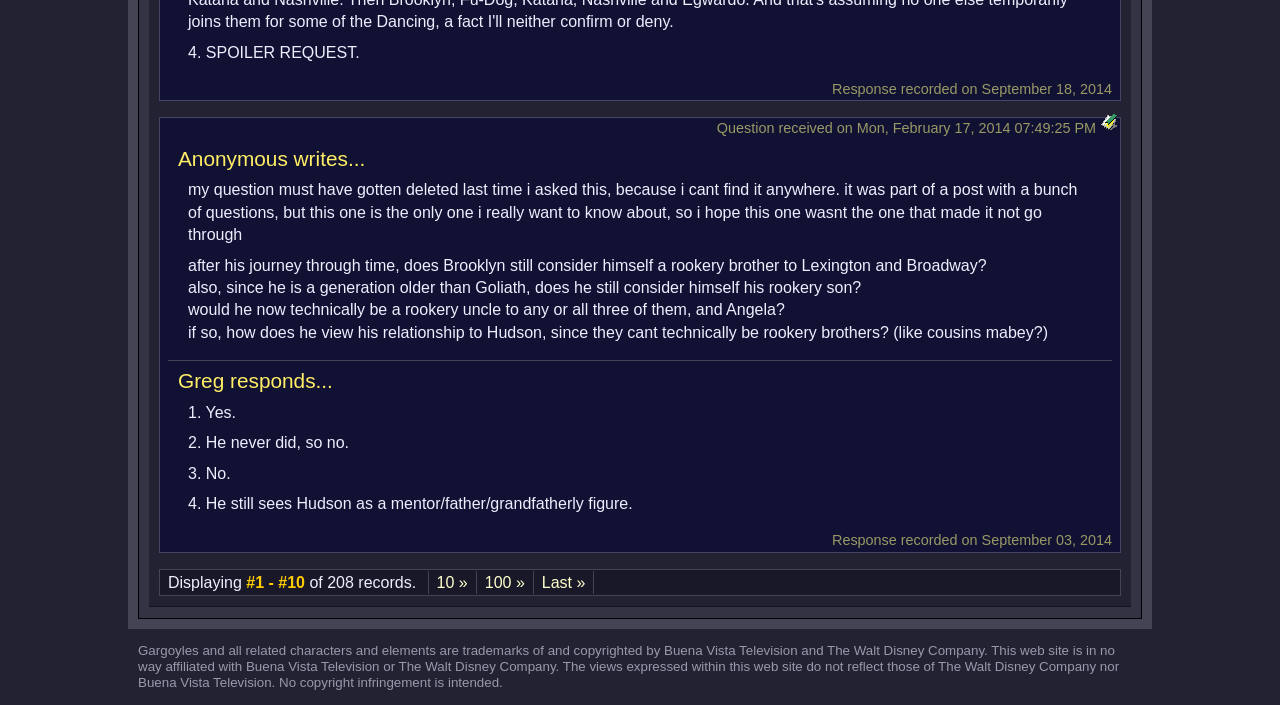Answer the following query with a single word or phrase:
Who wrote the question?

Anonymous